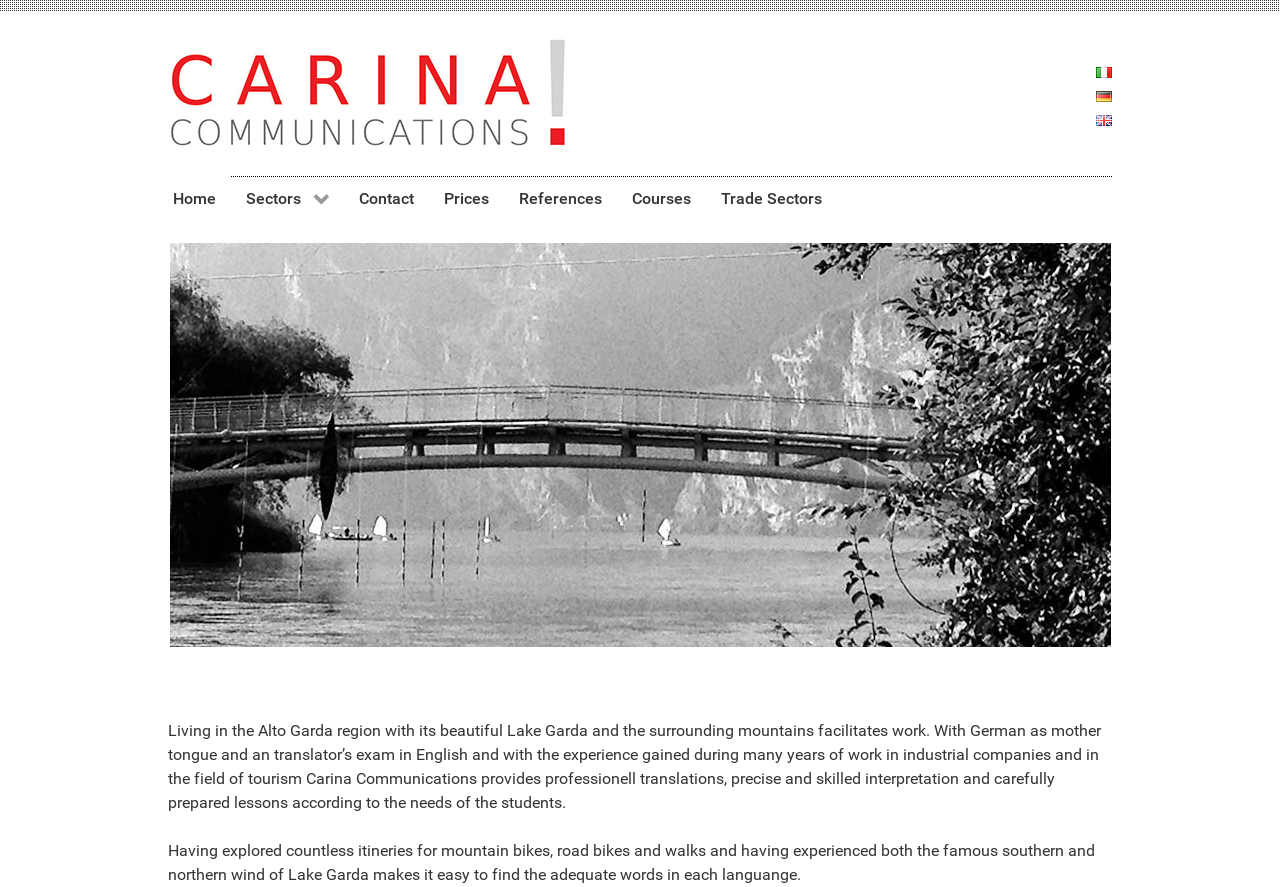Identify the bounding box coordinates for the element that needs to be clicked to fulfill this instruction: "Click the Home link". Provide the coordinates in the format of four float numbers between 0 and 1: [left, top, right, bottom].

[0.123, 0.188, 0.18, 0.259]